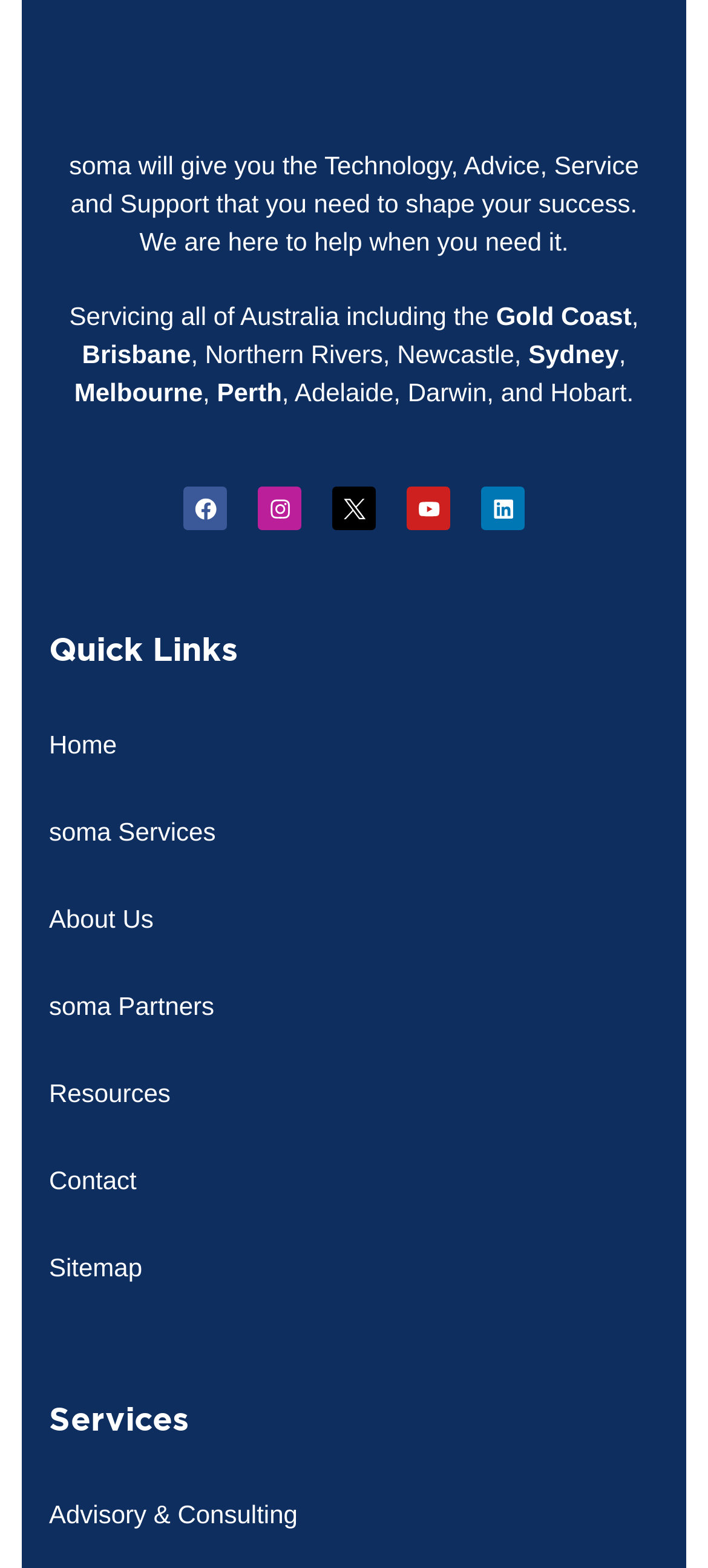Which cities are serviced by the company? From the image, respond with a single word or brief phrase.

Multiple cities in Australia